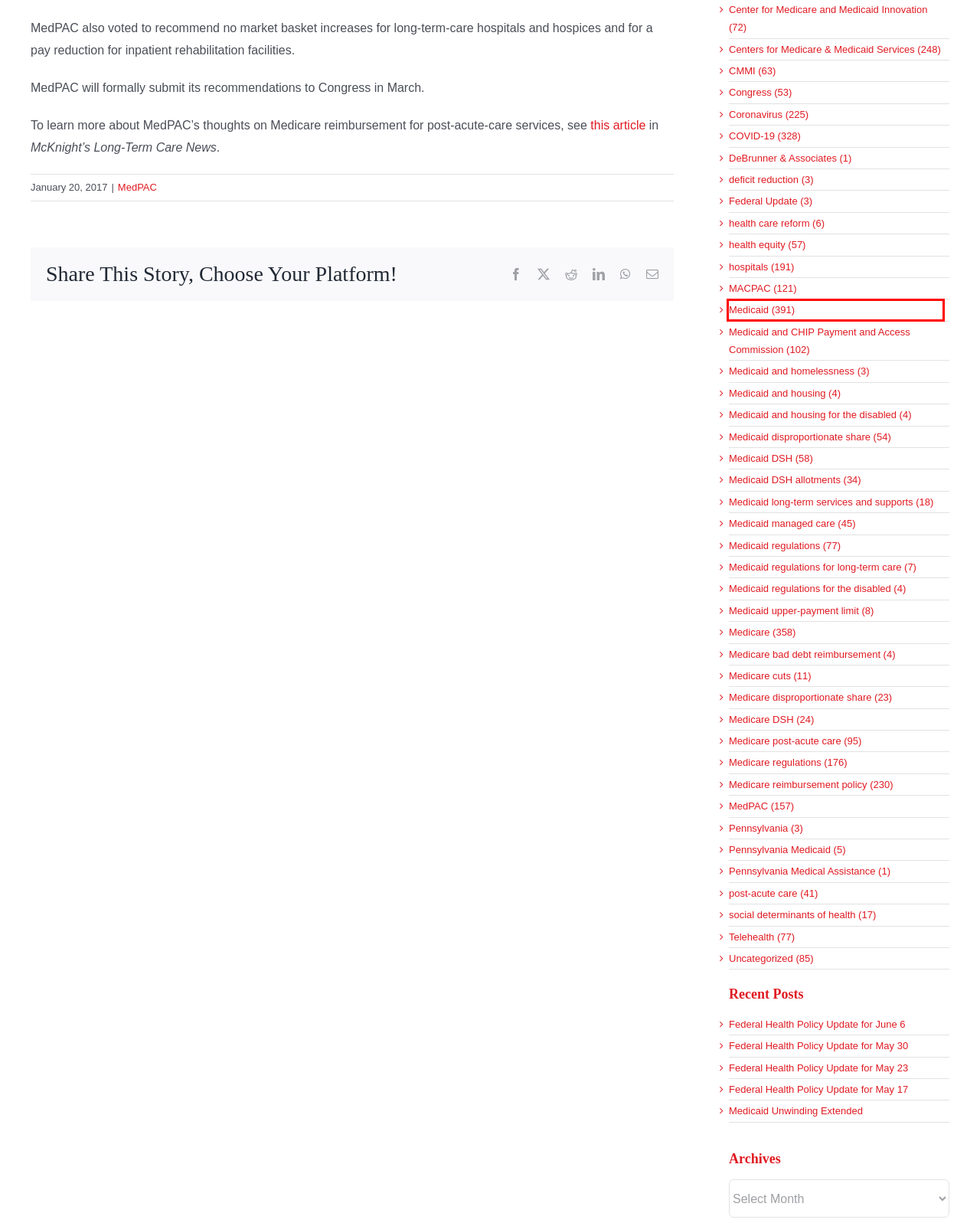Consider the screenshot of a webpage with a red bounding box around an element. Select the webpage description that best corresponds to the new page after clicking the element inside the red bounding box. Here are the candidates:
A. Uncategorized – DeBrunner & Associates
B. Medicaid long-term services and supports – DeBrunner & Associates
C. Medicaid and homelessness – DeBrunner & Associates
D. Medicaid DSH – DeBrunner & Associates
E. Medicaid and housing – DeBrunner & Associates
F. Medicaid regulations for long-term care – DeBrunner & Associates
G. social determinants of health – DeBrunner & Associates
H. Medicaid – DeBrunner & Associates

H